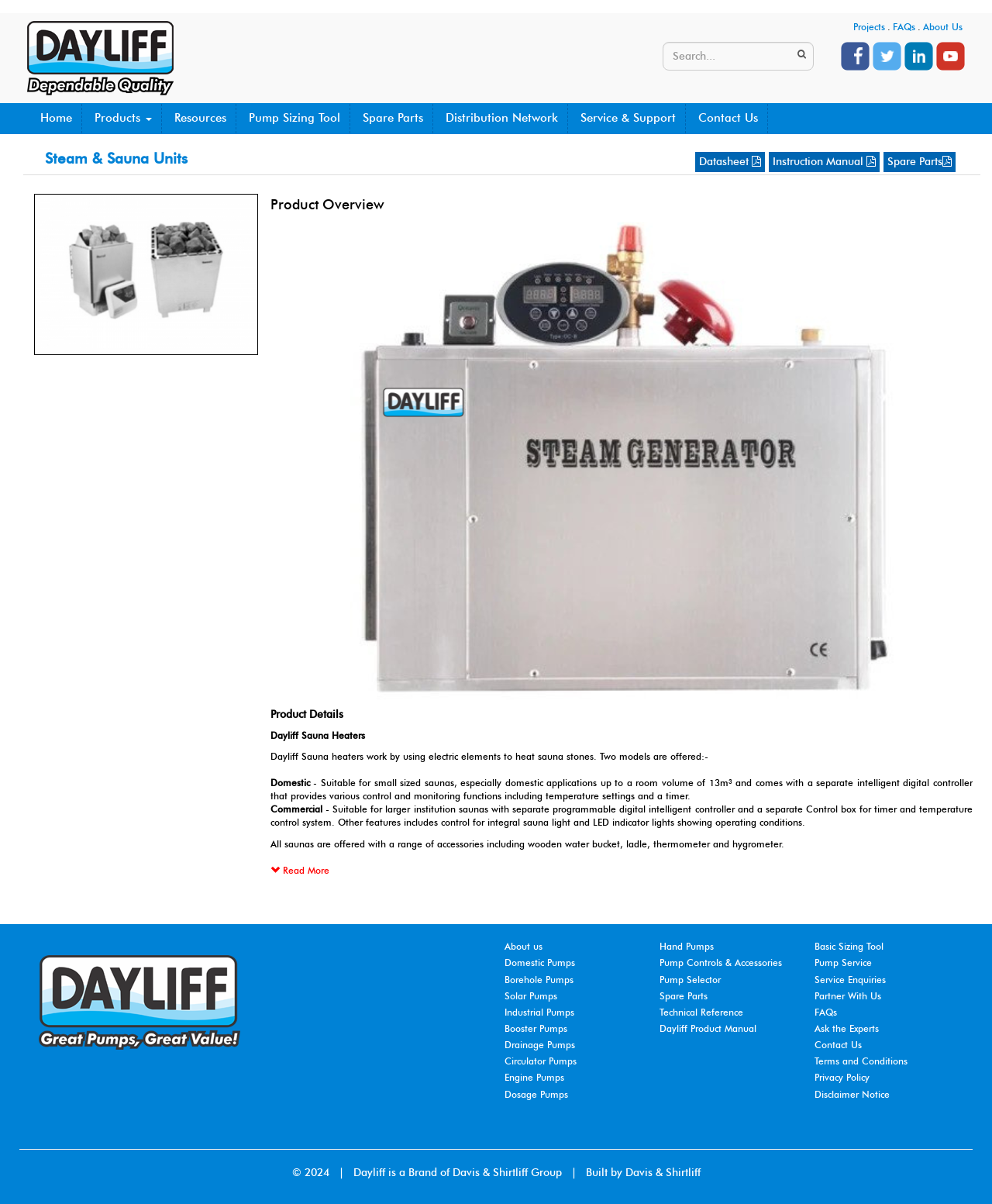Please find the bounding box coordinates in the format (top-left x, top-left y, bottom-right x, bottom-right y) for the given element description. Ensure the coordinates are floating point numbers between 0 and 1. Description: Basic Sizing Tool

[0.82, 0.781, 0.961, 0.793]